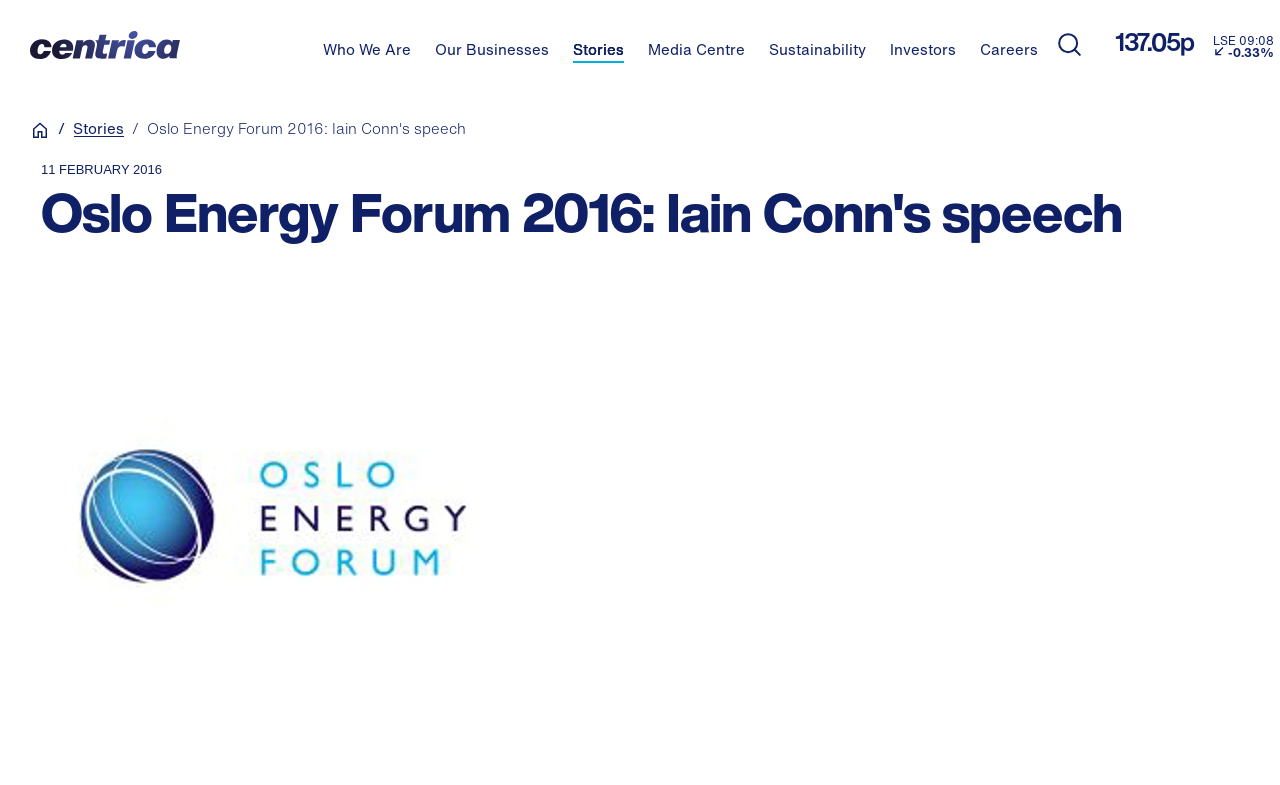Given the element description, predict the bounding box coordinates in the format (top-left x, top-left y, bottom-right x, bottom-right y), using floating point numbers between 0 and 1: parent_node: Who We Are title="Home"

[0.023, 0.039, 0.243, 0.076]